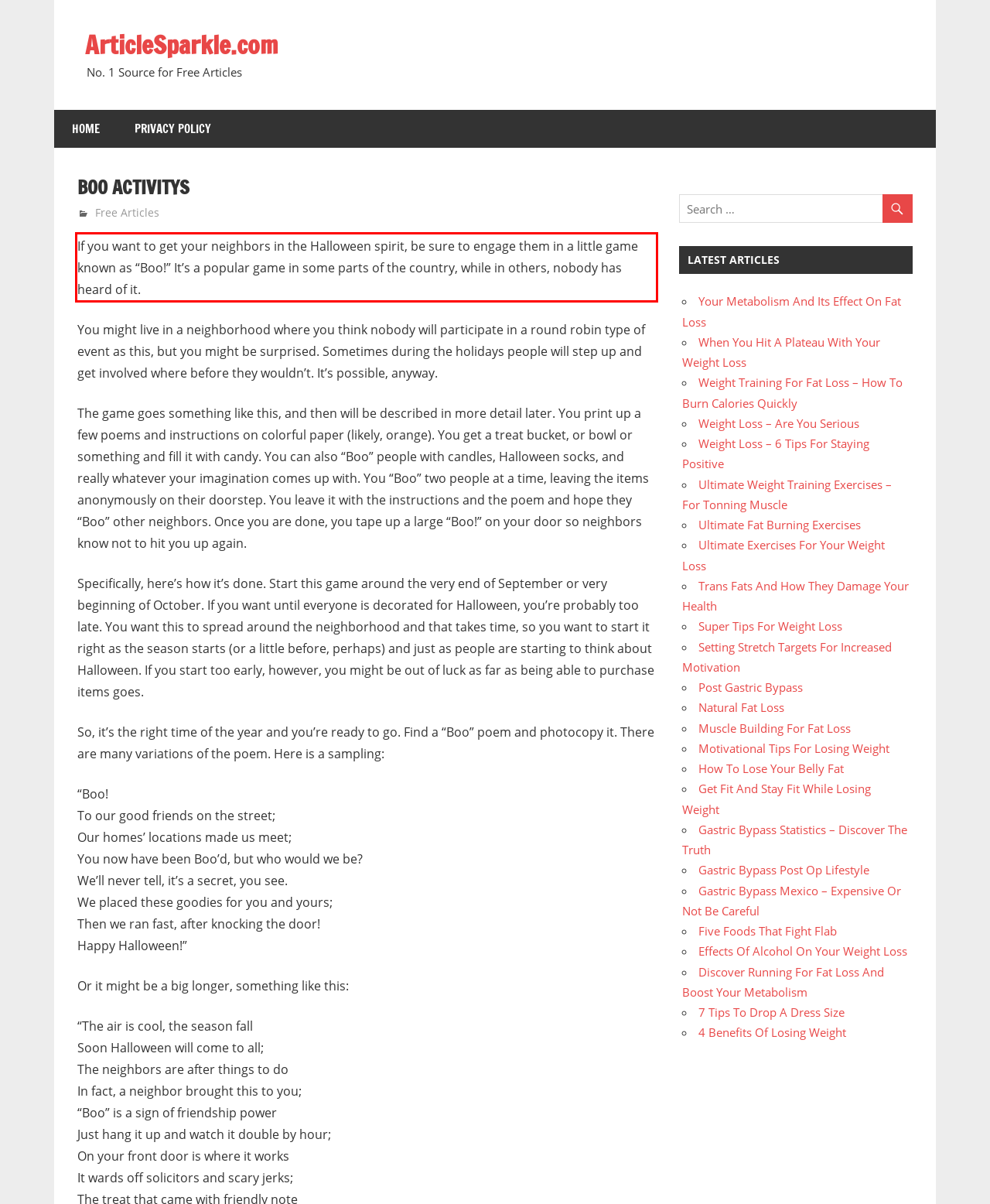Given a screenshot of a webpage with a red bounding box, extract the text content from the UI element inside the red bounding box.

If you want to get your neighbors in the Halloween spirit, be sure to engage them in a little game known as “Boo!” It’s a popular game in some parts of the country, while in others, nobody has heard of it.